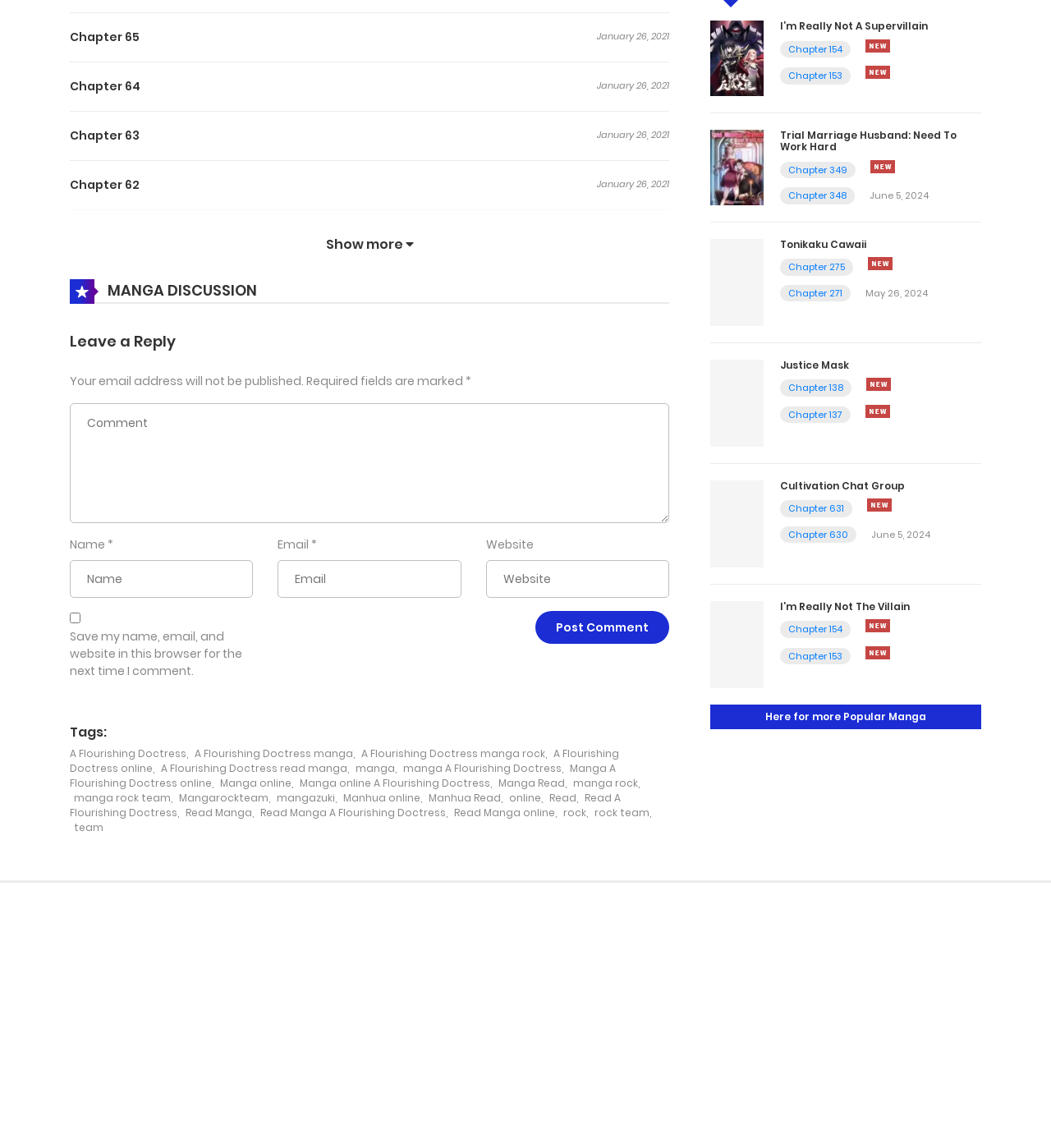From the image, can you give a detailed response to the question below:
What is the date of the latest chapter?

I found the date by looking at the StaticText elements with the text 'January 26, 2021' which are located near the chapter links.